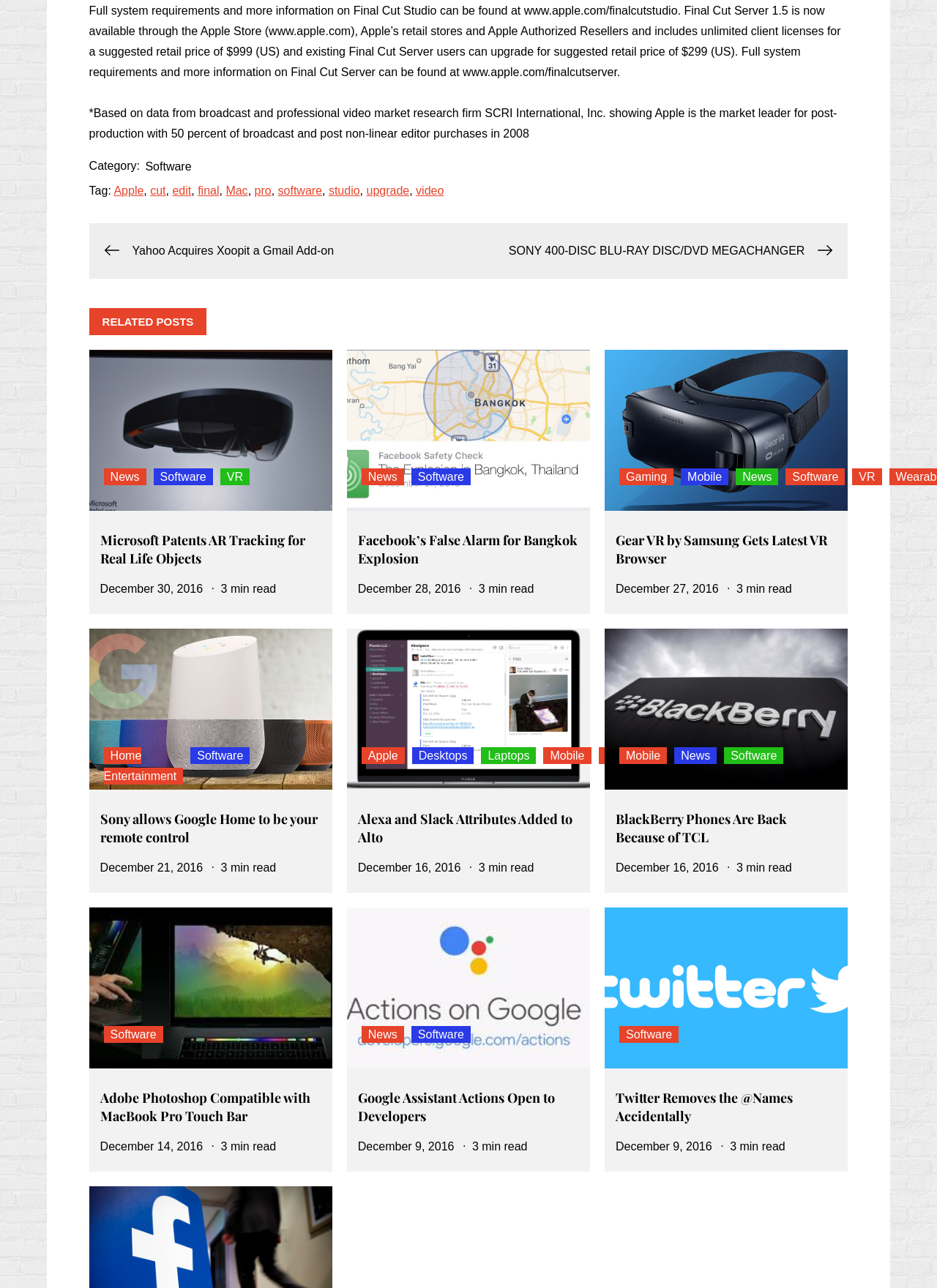Analyze the image and answer the question with as much detail as possible: 
How many related posts are there?

There are three articles under the 'RELATED POSTS' heading, each with a heading, image, and links to categories. Therefore, there are three related posts.